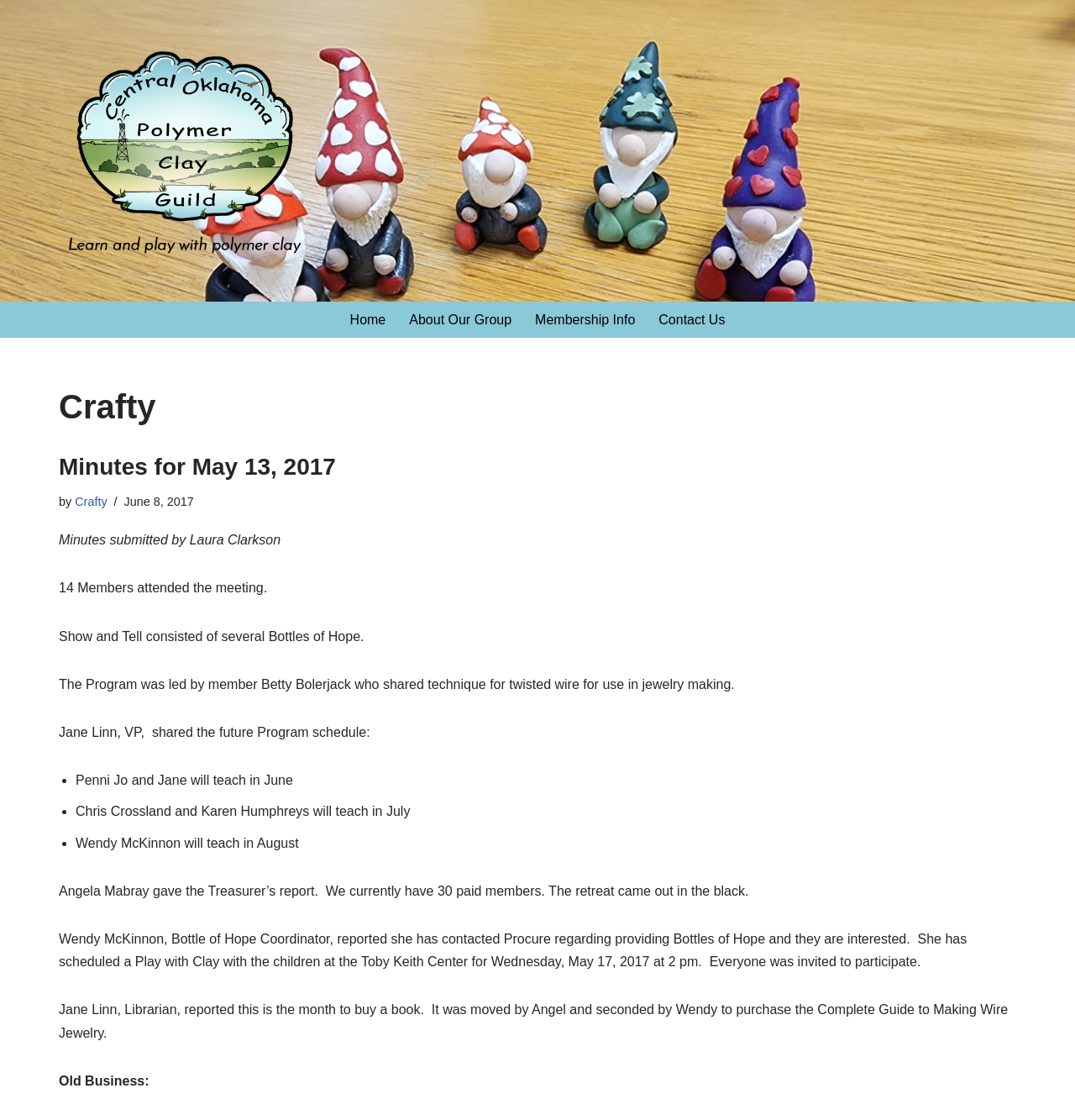Find the bounding box coordinates for the area that must be clicked to perform this action: "Contact Us".

[0.613, 0.275, 0.675, 0.295]